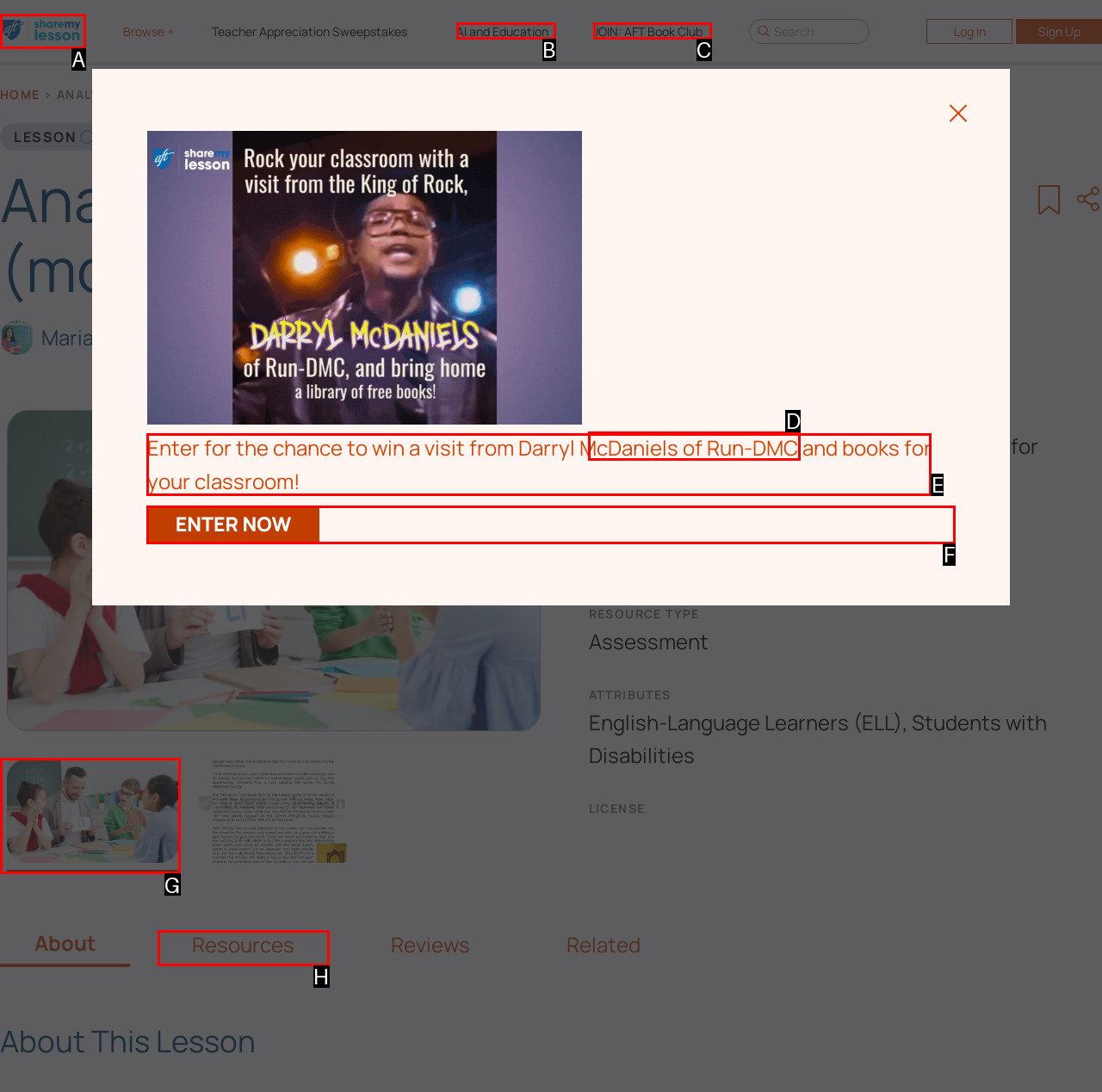Please indicate which HTML element to click in order to fulfill the following task: Click Interiors Respond with the letter of the chosen option.

None